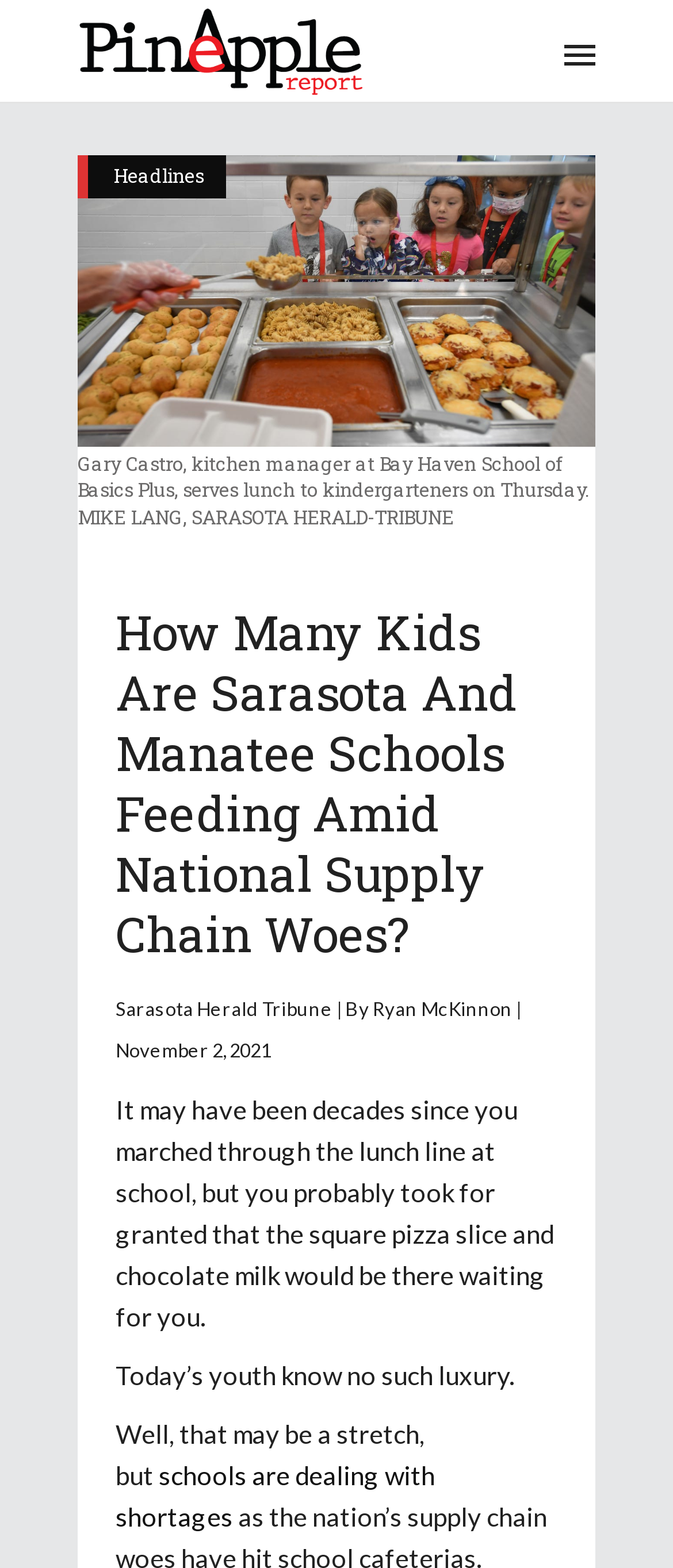Can you give a detailed response to the following question using the information from the image? Who is the author of the article?

I found the answer by looking at the static text that mentions 'Sarasota Herald Tribune | By Ryan McKinnon | November 2, 2021'.